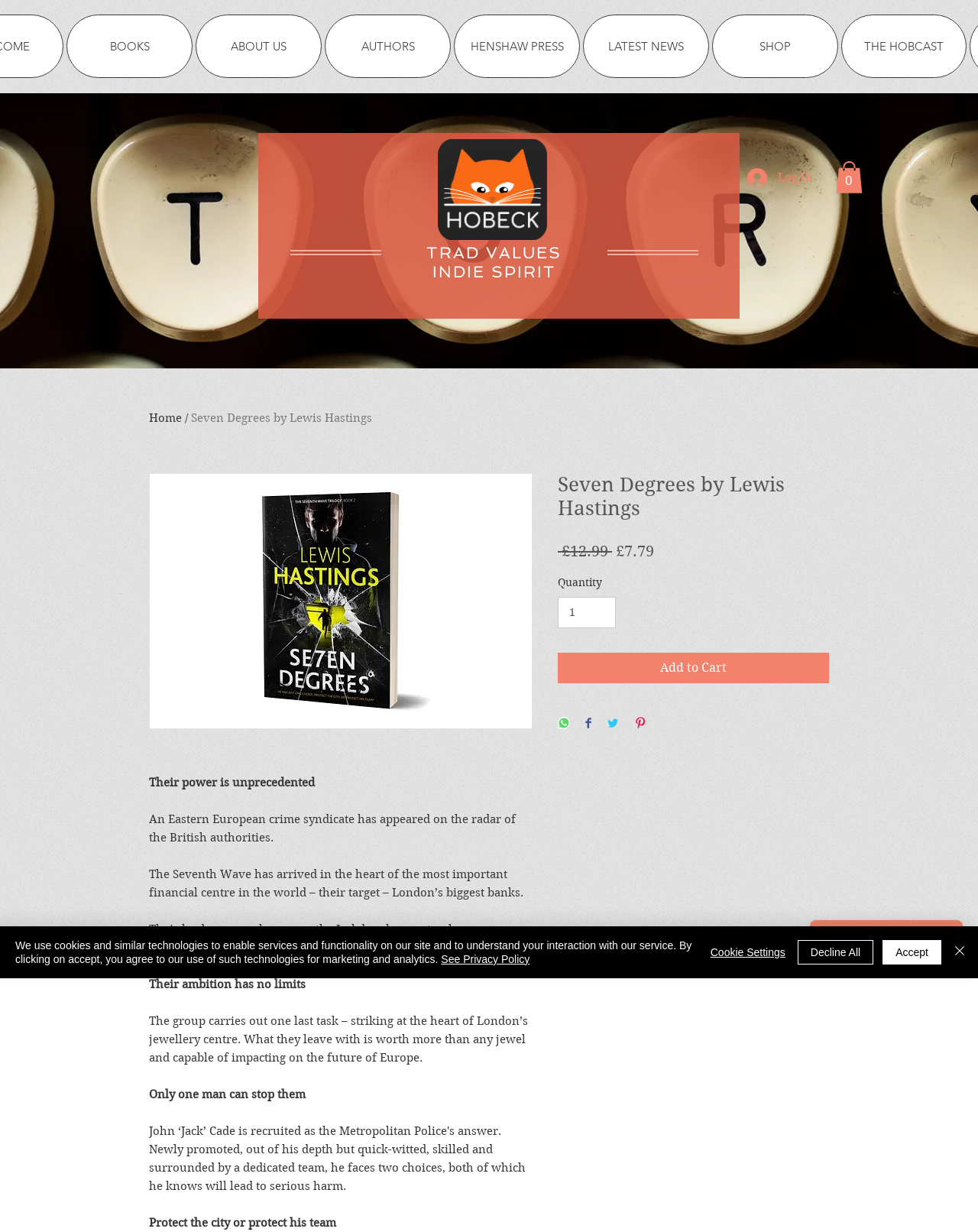Provide a one-word or short-phrase answer to the question:
What is the name of the book?

Seven Degrees by Lewis Hastings